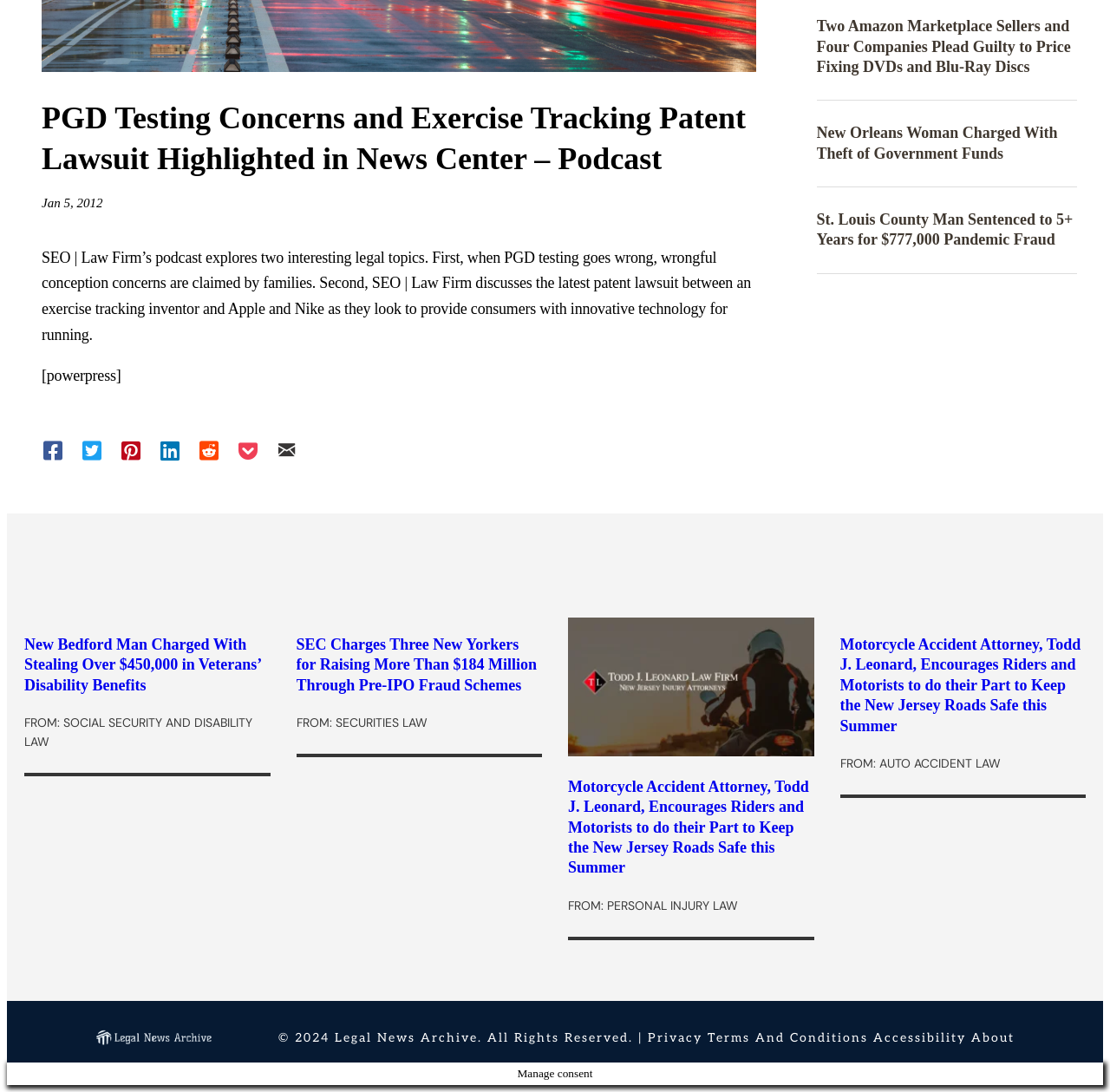Using the format (top-left x, top-left y, bottom-right x, bottom-right y), provide the bounding box coordinates for the described UI element. All values should be floating point numbers between 0 and 1: Previous by Date

None